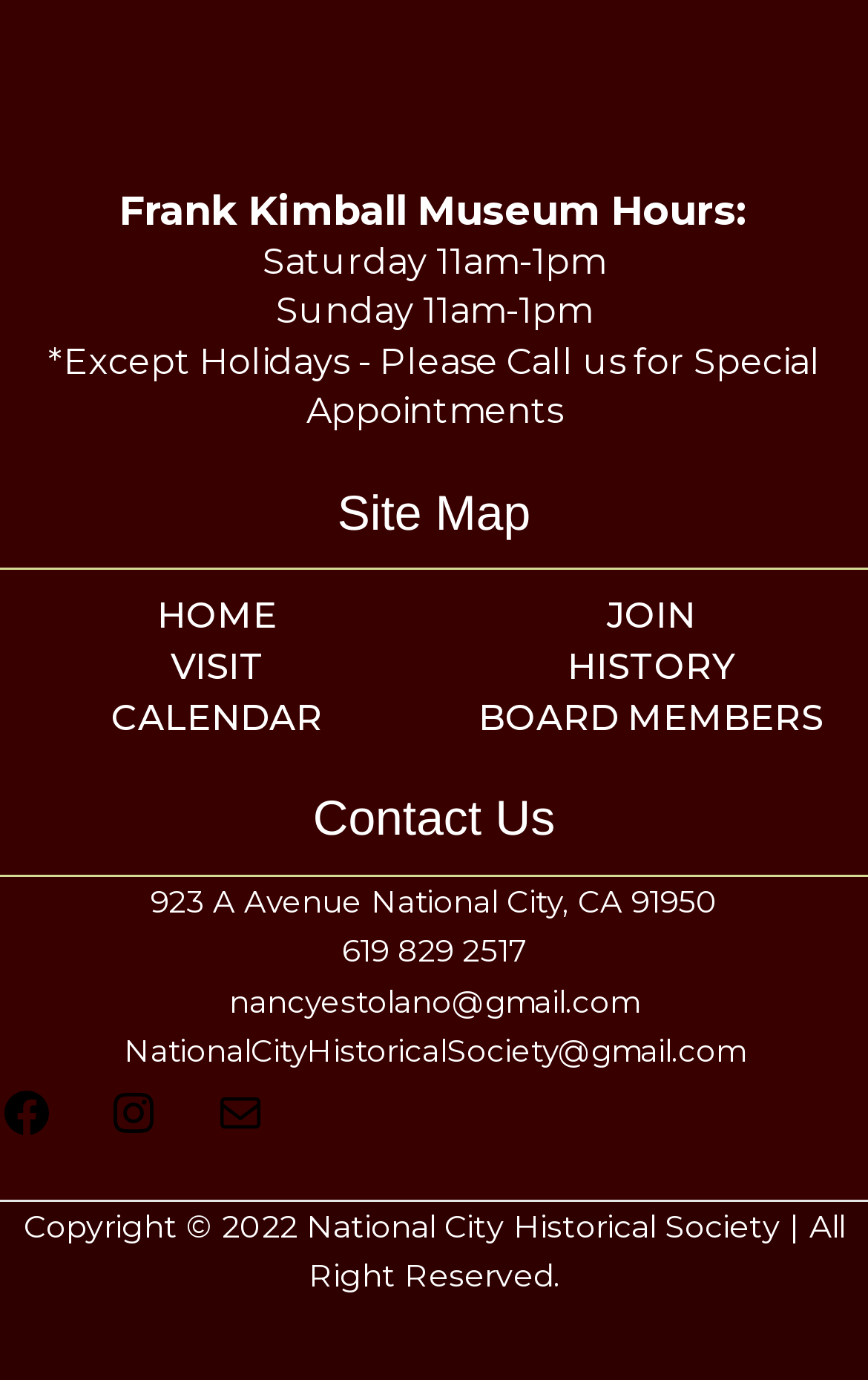What social media platforms are linked from the footer?
Using the information presented in the image, please offer a detailed response to the question.

I found the social media links by looking at the 'Footer Widget 3' section, where it says 'Contact Us' and lists links to Facebook and Instagram.